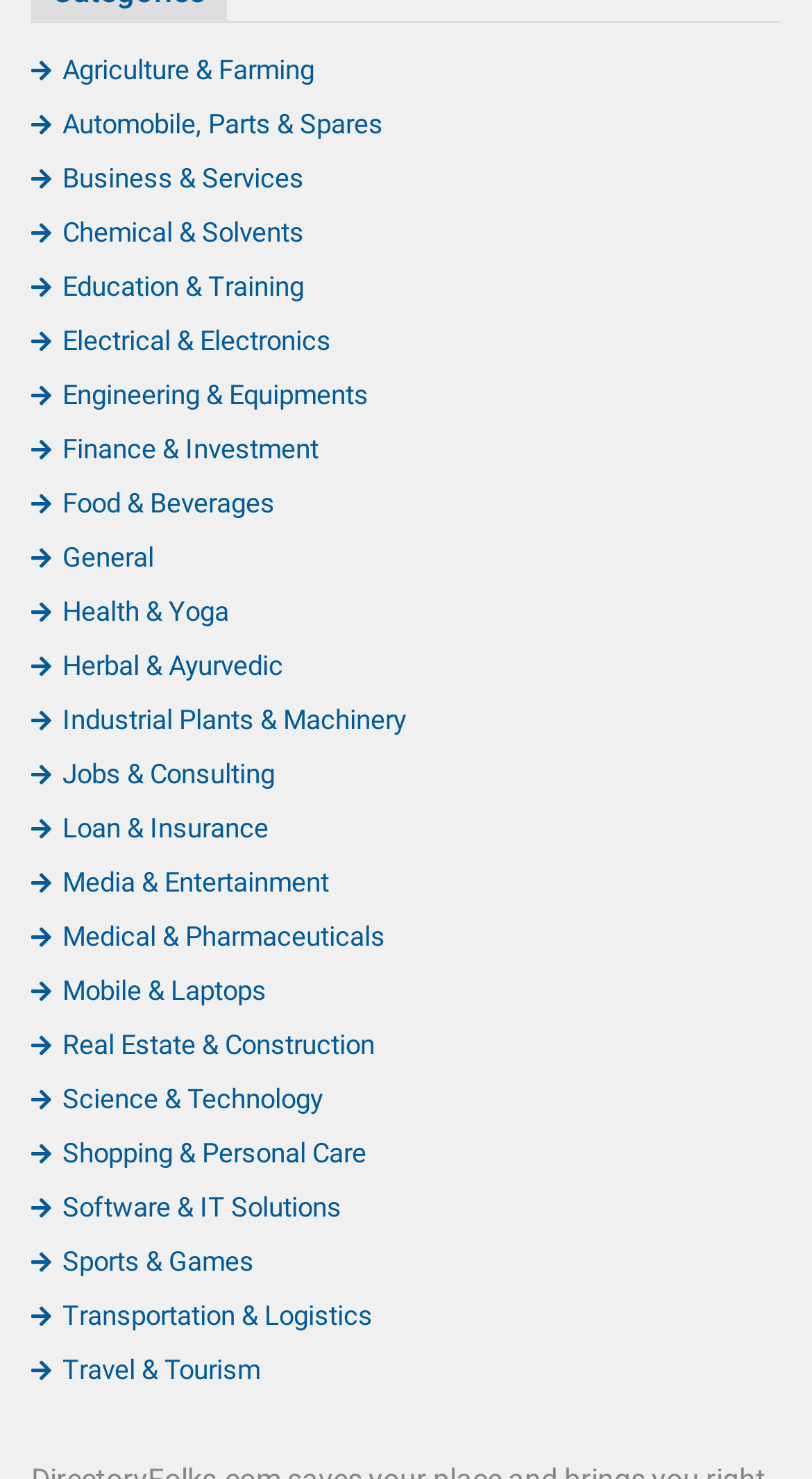Identify the bounding box coordinates of the section to be clicked to complete the task described by the following instruction: "Explore Business & Services". The coordinates should be four float numbers between 0 and 1, formatted as [left, top, right, bottom].

[0.038, 0.11, 0.374, 0.131]